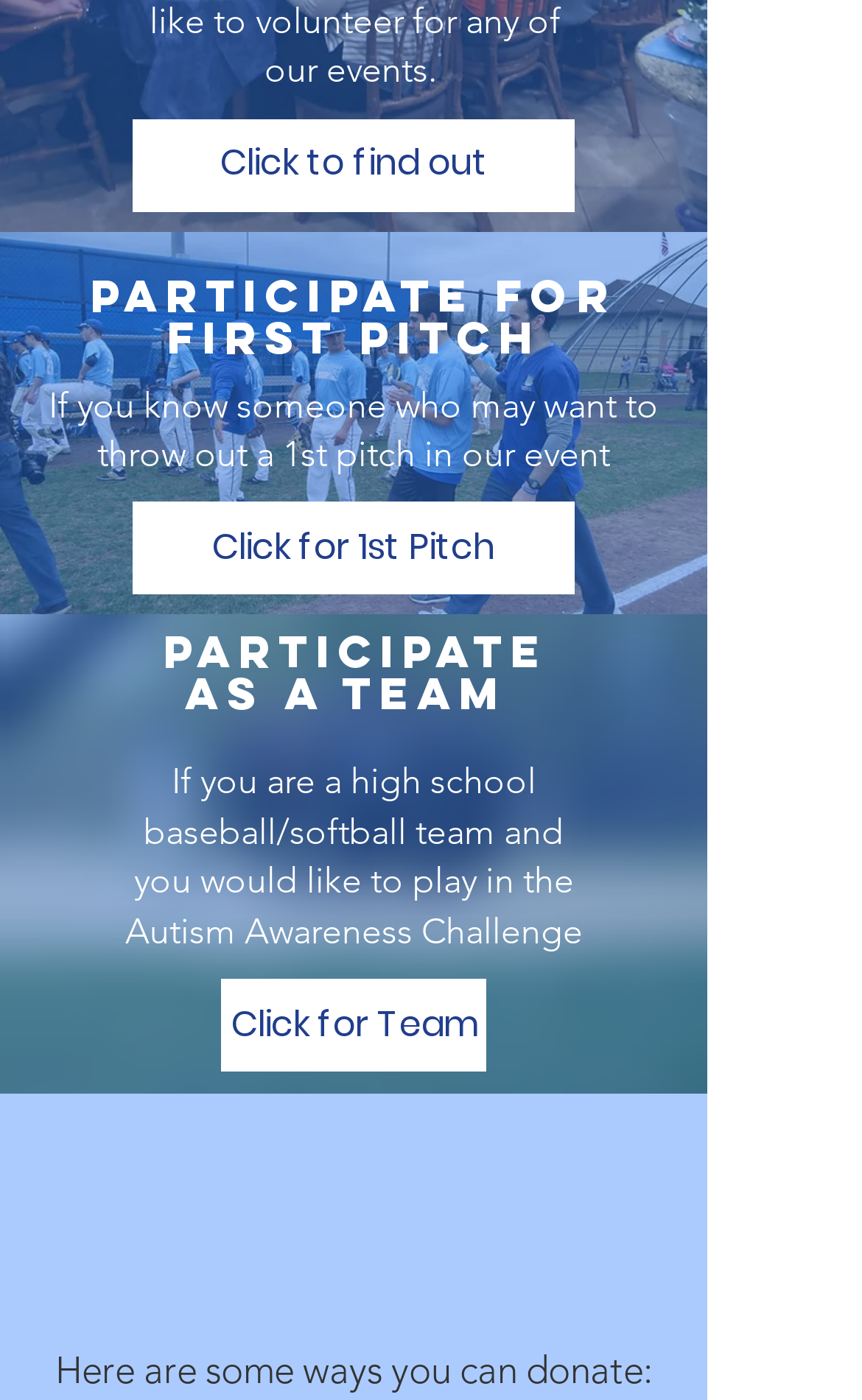Given the element description, predict the bounding box coordinates in the format (top-left x, top-left y, bottom-right x, bottom-right y), using floating point numbers between 0 and 1: Click to find out

[0.154, 0.085, 0.667, 0.151]